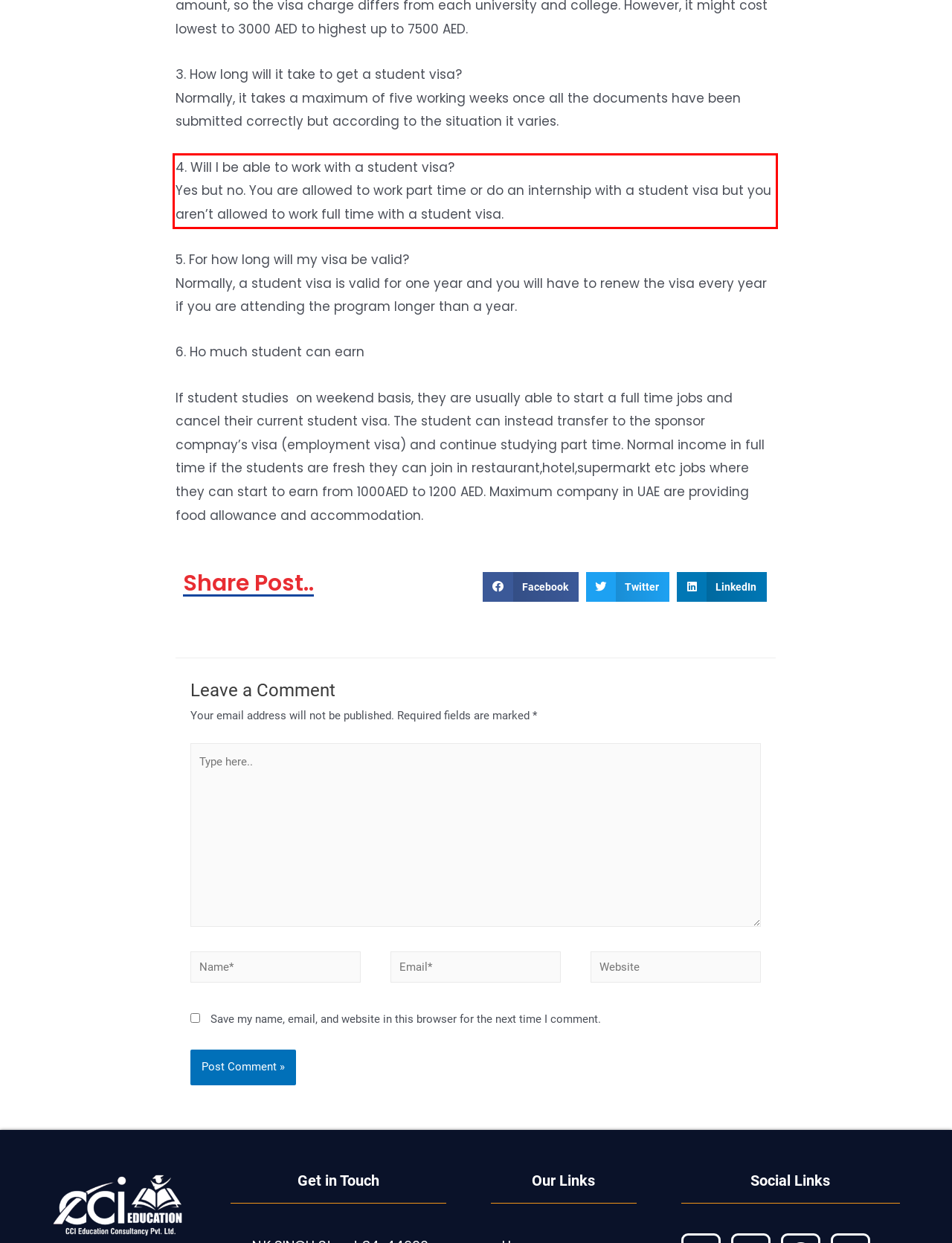Given a webpage screenshot, locate the red bounding box and extract the text content found inside it.

4. Will I be able to work with a student visa? Yes but no. You are allowed to work part time or do an internship with a student visa but you aren’t allowed to work full time with a student visa.